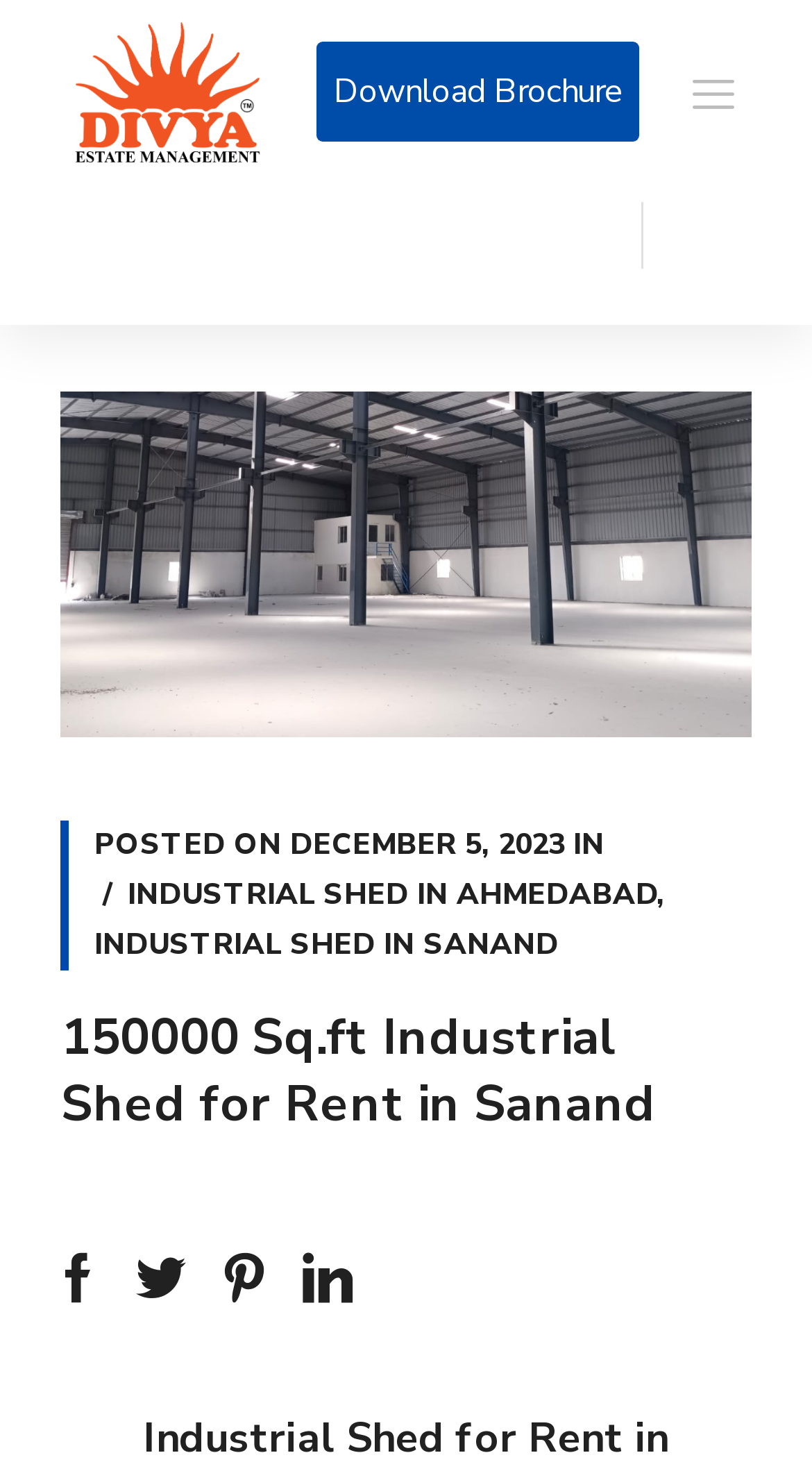Identify the bounding box coordinates of the area you need to click to perform the following instruction: "Visit the website of Divya Estate Management".

[0.075, 0.0, 0.339, 0.125]